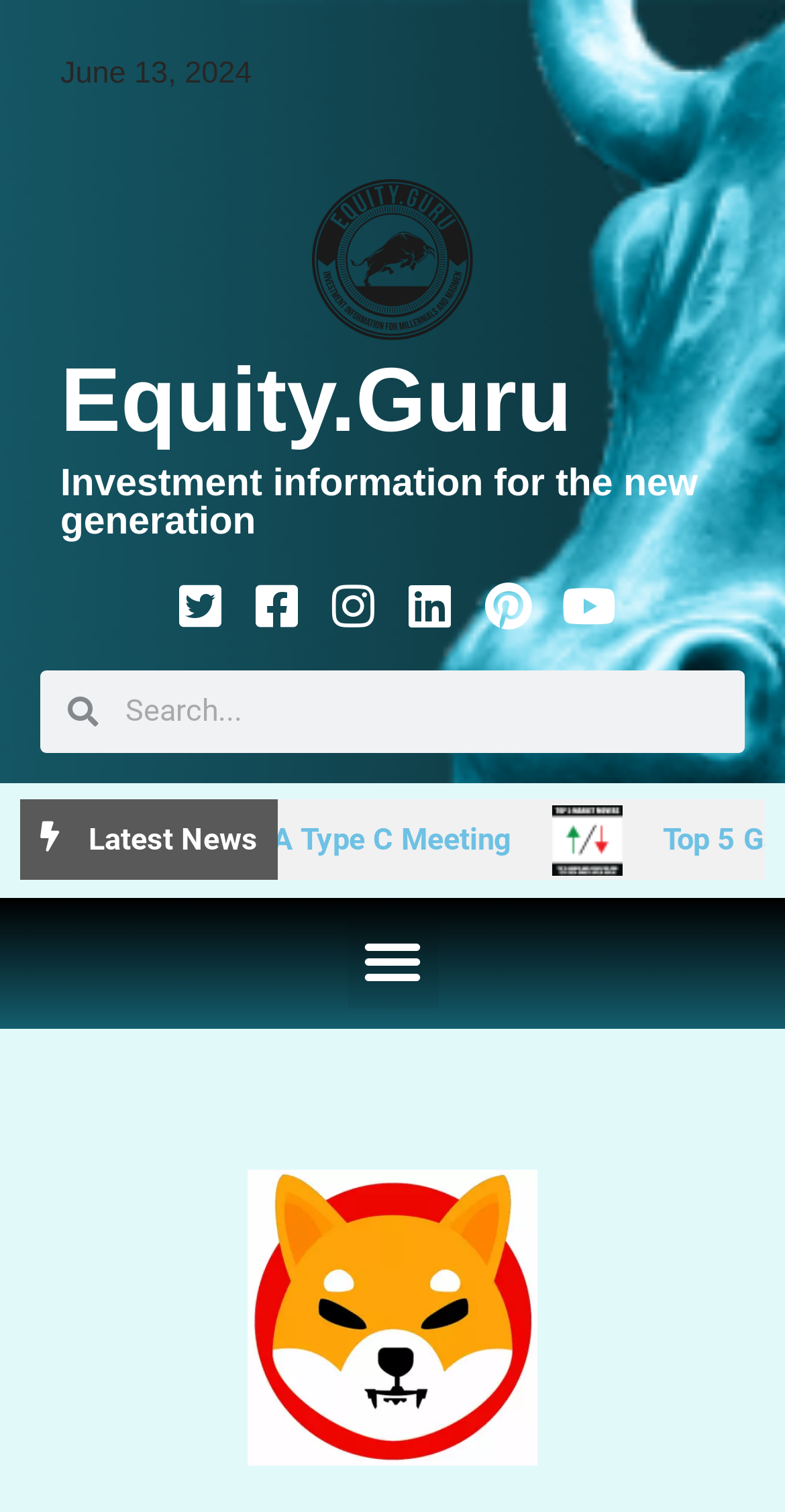Refer to the image and offer a detailed explanation in response to the question: What is the section title above the search bar?

I found a StaticText element with the text 'Latest News' and bounding box coordinates [0.103, 0.544, 0.328, 0.568] above the search bar, indicating that this section is related to latest news.